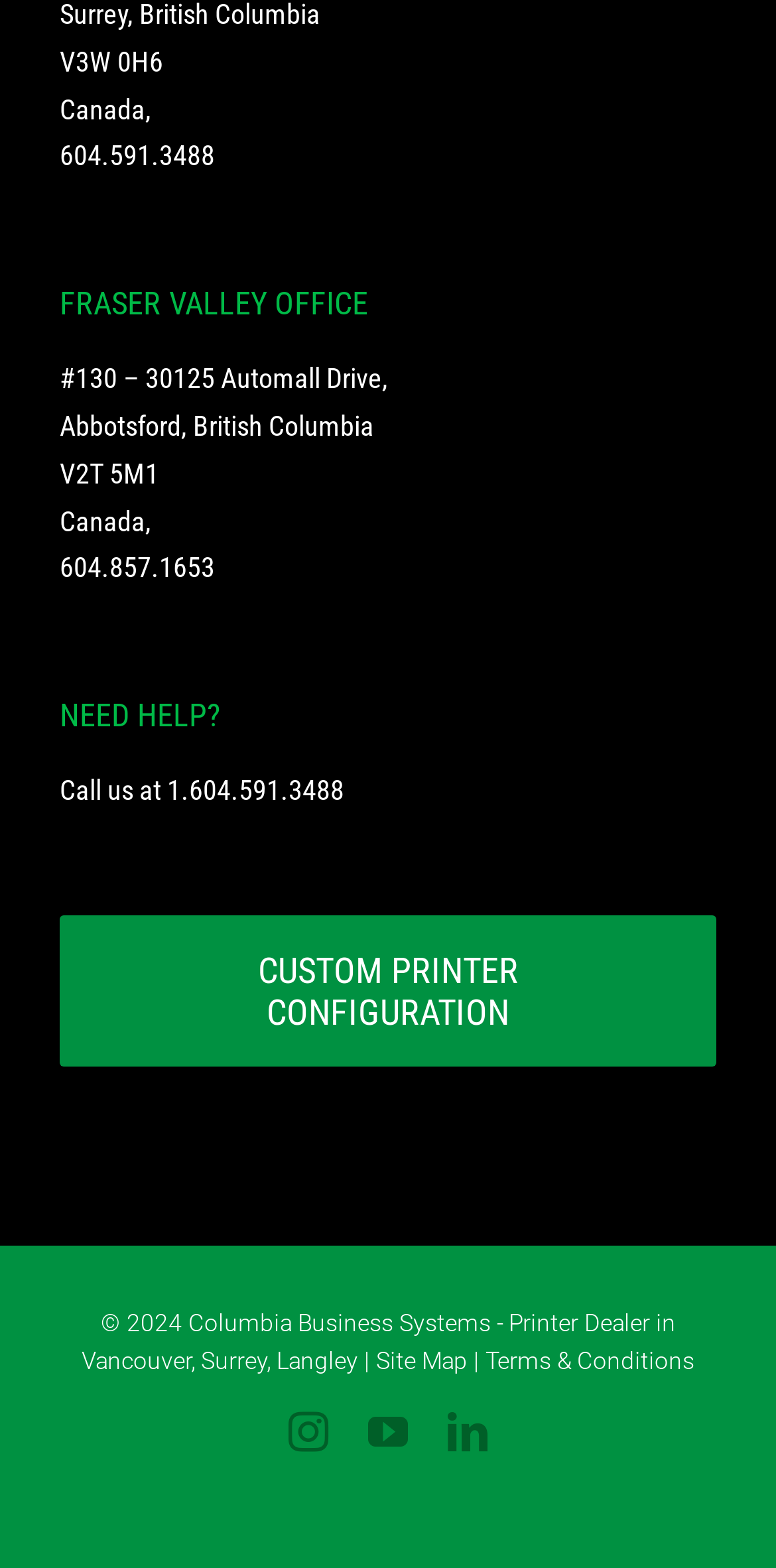Please give the bounding box coordinates of the area that should be clicked to fulfill the following instruction: "Visit the office location". The coordinates should be in the format of four float numbers from 0 to 1, i.e., [left, top, right, bottom].

[0.077, 0.231, 0.5, 0.342]